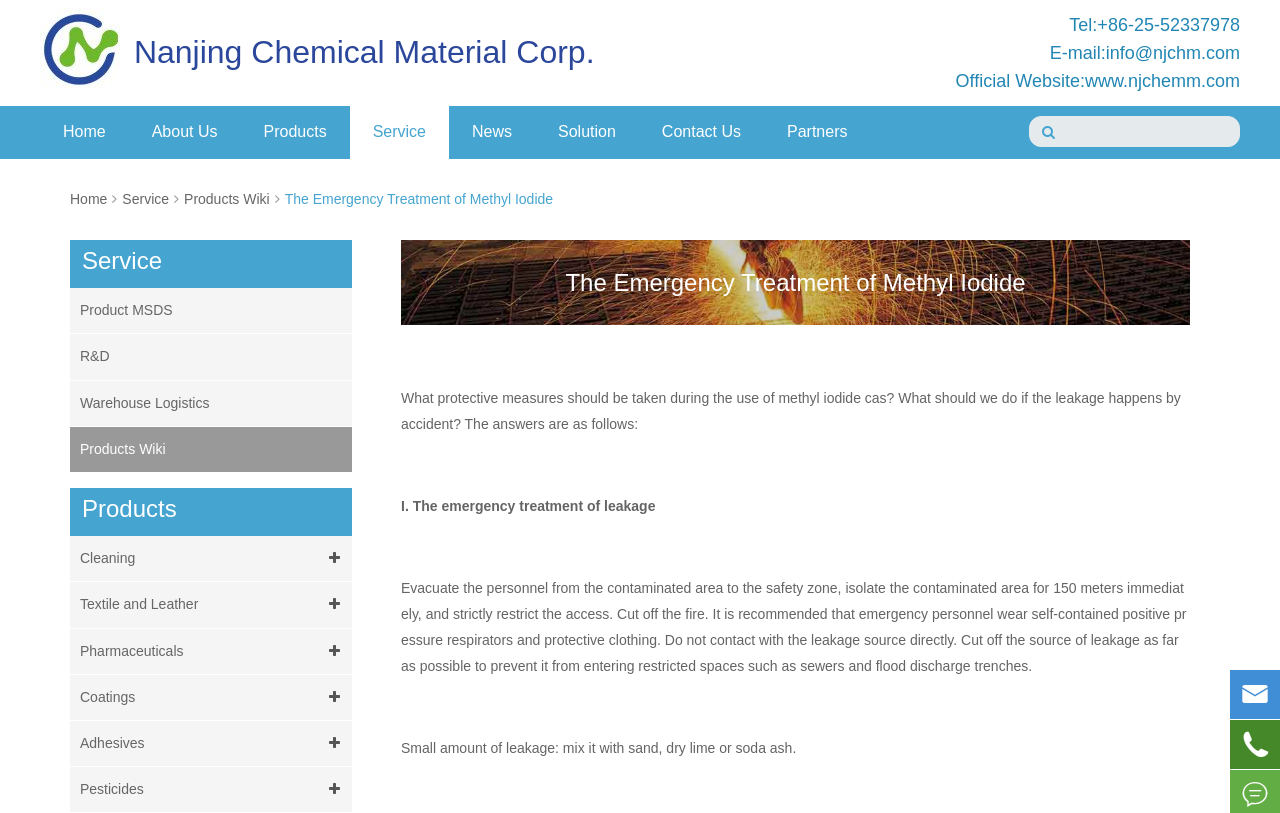Please find the bounding box coordinates of the element that needs to be clicked to perform the following instruction: "Click the 'Contact Us' link". The bounding box coordinates should be four float numbers between 0 and 1, represented as [left, top, right, bottom].

[0.499, 0.13, 0.597, 0.195]